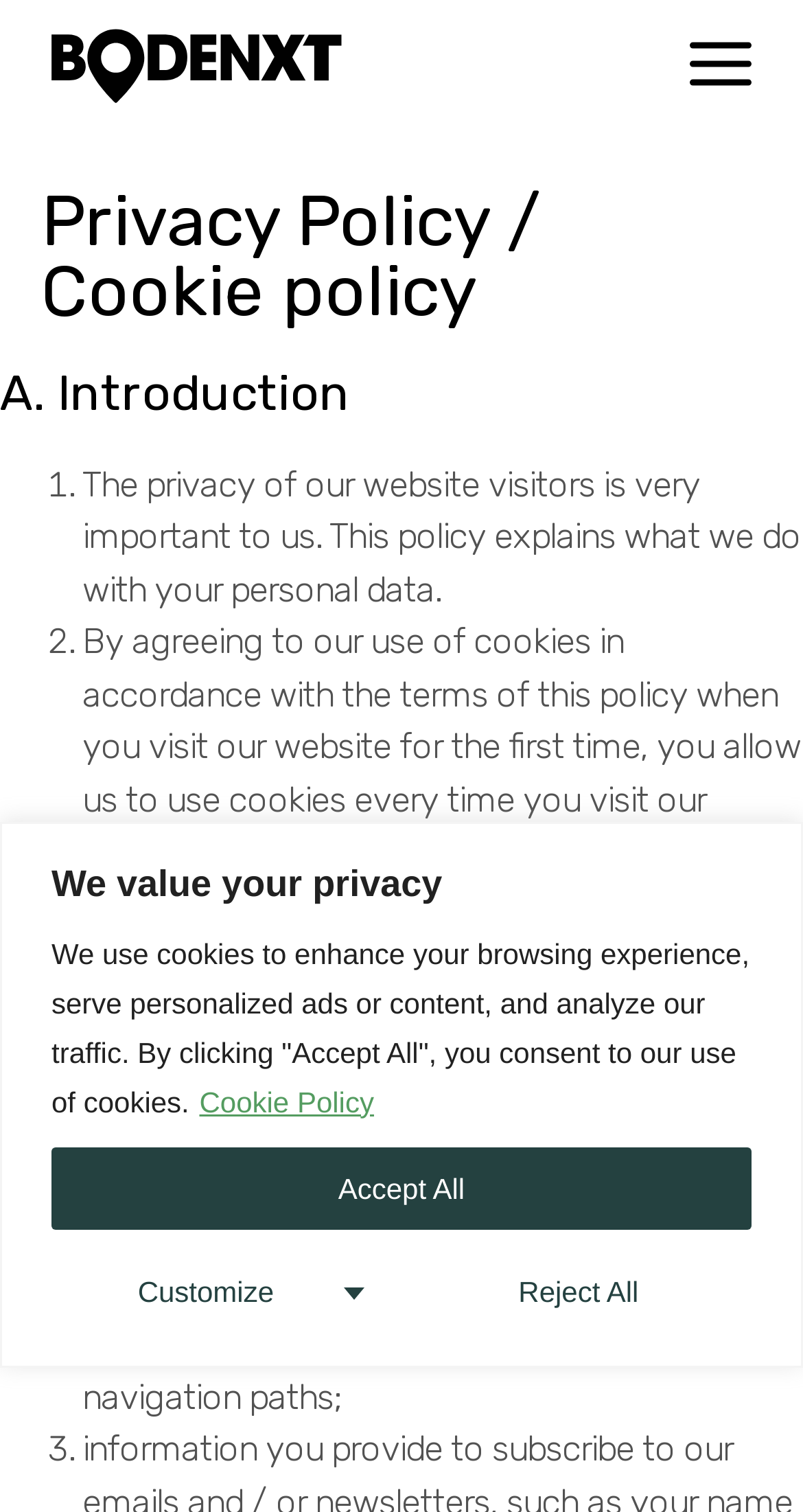What is the first point mentioned in the collection of personal information?
Please provide a comprehensive answer based on the visual information in the image.

The first point mentioned in the collection of personal information is information about the visitor's computer, including IP address, geographical location, browser type and version, and operating system.